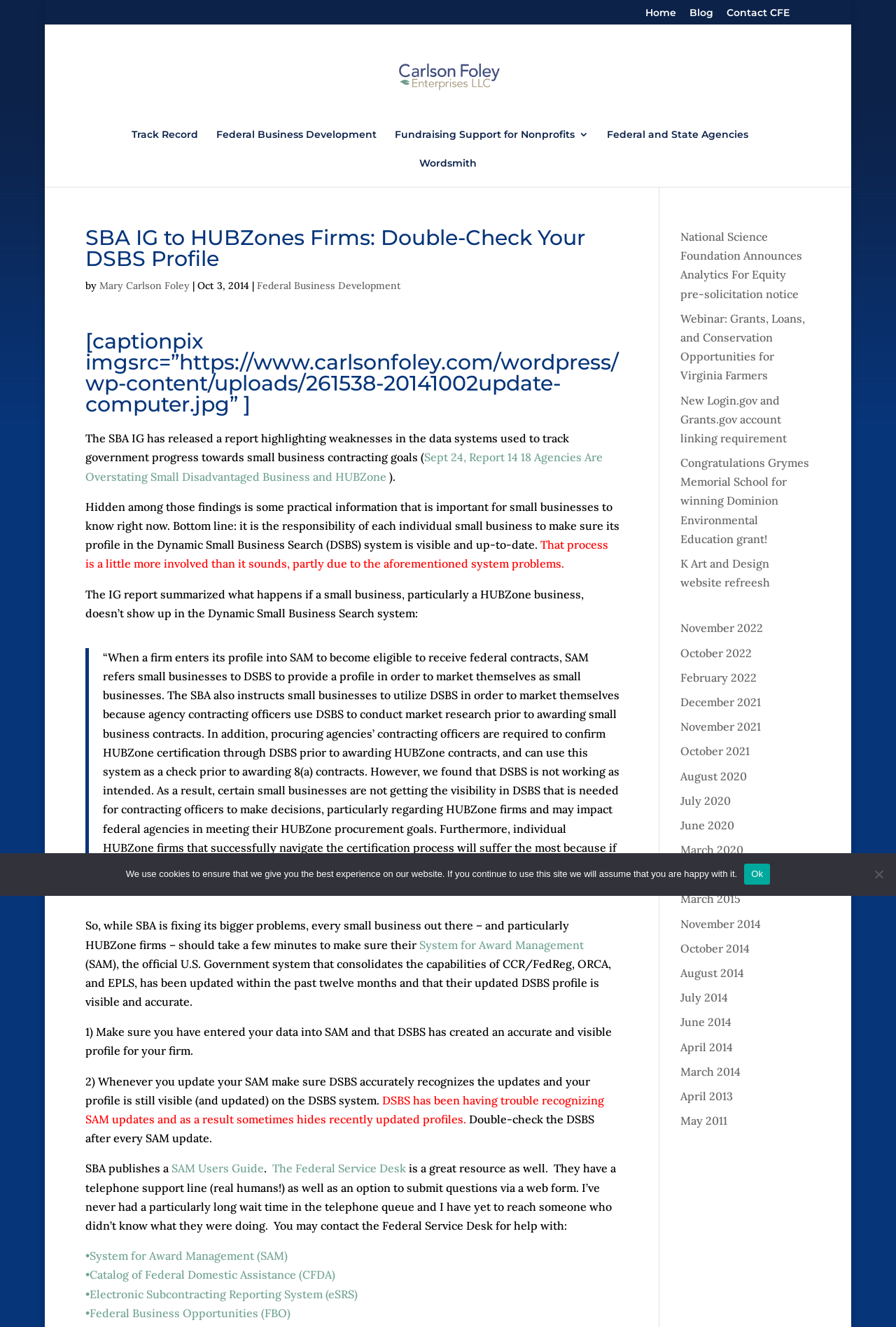Please locate the bounding box coordinates for the element that should be clicked to achieve the following instruction: "Check the blog posts from October 2014". Ensure the coordinates are given as four float numbers between 0 and 1, i.e., [left, top, right, bottom].

[0.759, 0.709, 0.837, 0.72]